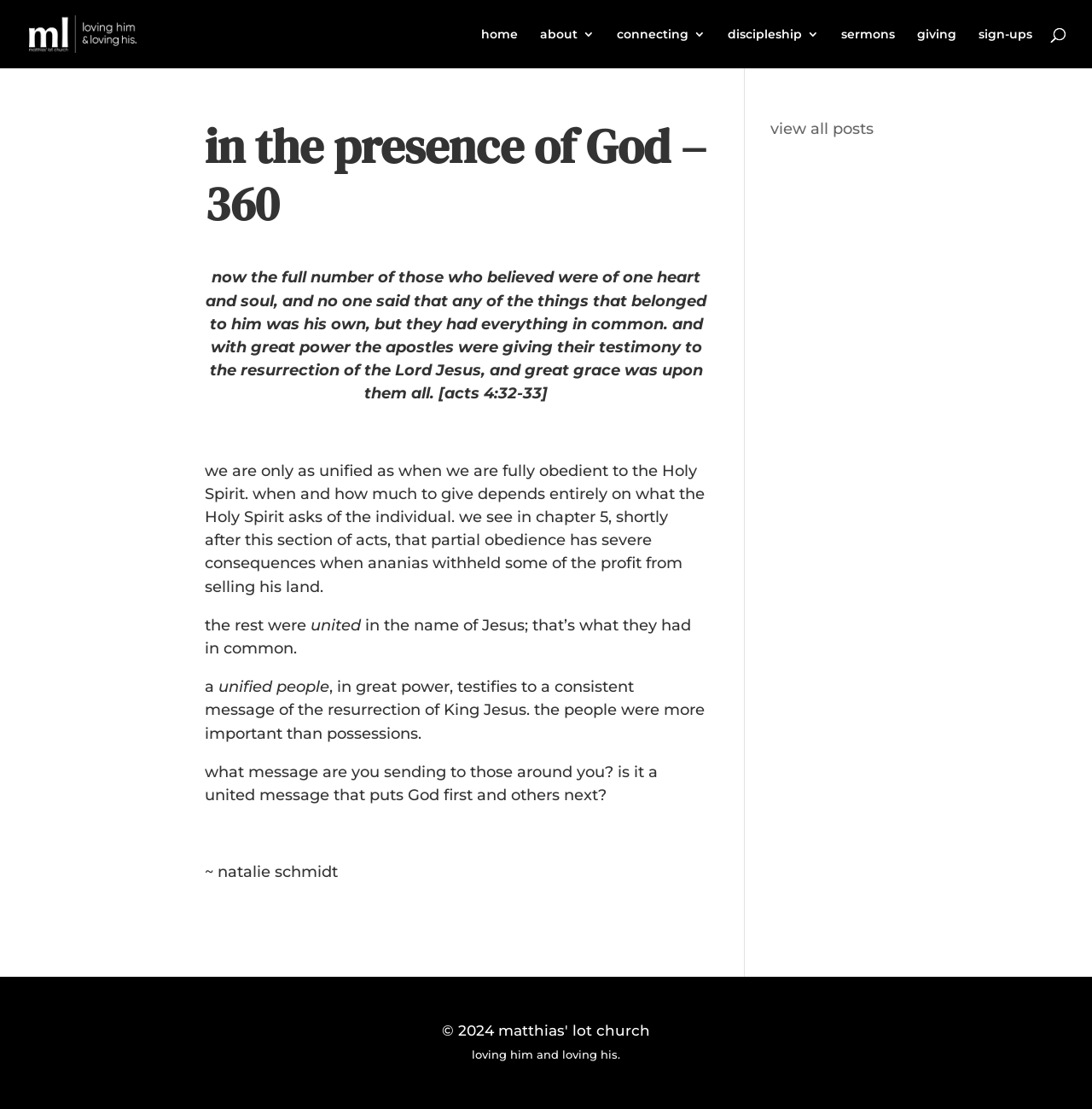What is the title or heading displayed on the webpage?

in the presence of God – 360